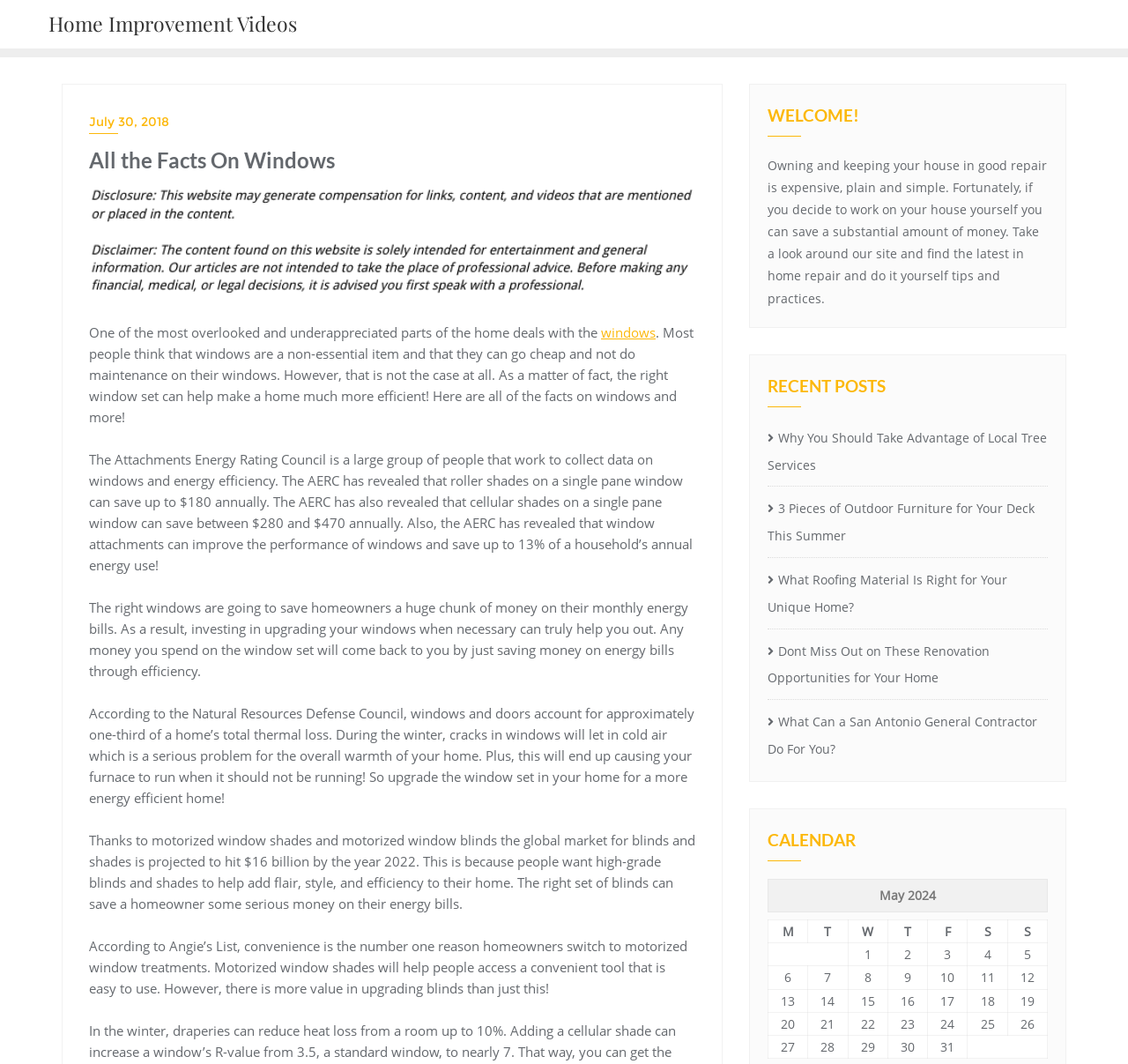Locate the bounding box coordinates of the clickable part needed for the task: "View the post 'Why You Should Take Advantage of Local Tree Services'".

[0.68, 0.399, 0.929, 0.45]